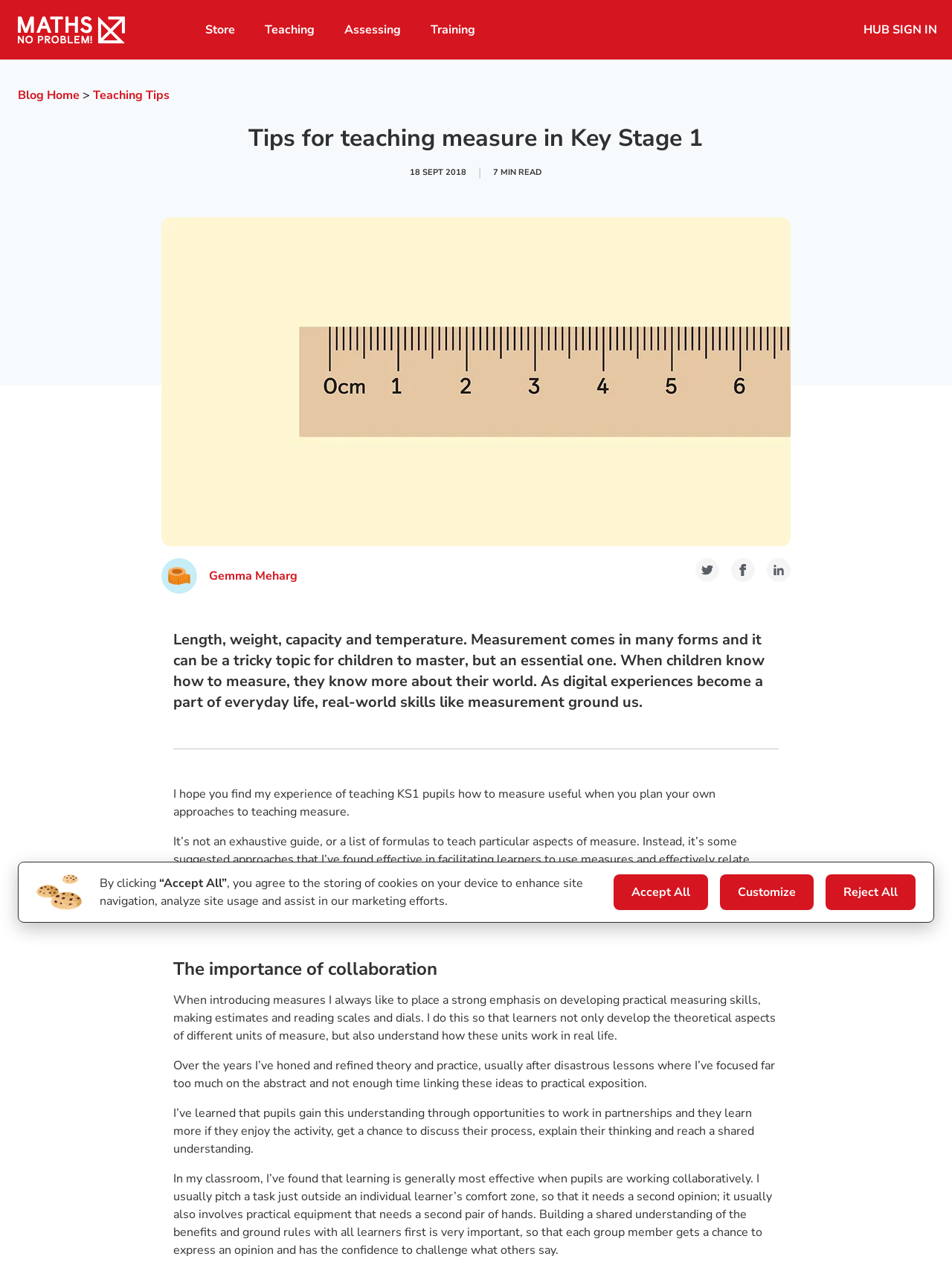Describe all the significant parts and information present on the webpage.

This webpage is about teaching measurement in Key Stage 1 (KS1) and provides helpful hints and tips for educators. At the top left corner, there is a logo and a navigation menu with links to "Store", "Teaching", "Assessing", "Training", and "HUB SIGN IN". Below the navigation menu, there is a heading that reads "Tips for teaching measure in Key Stage 1" followed by the date "18 Sept 2018" and a read time of "7 MIN READ".

The main content of the webpage is divided into sections. The first section features an image of a brown ruler measuring from 0 to 6 centimeters. Below the image, there is a brief introduction to the importance of teaching measurement in KS1, highlighting its relevance in everyday life.

The next section is written by Gemma Meharg and discusses the author's experience in teaching KS1 pupils how to measure. The text explains that the article is not an exhaustive guide but rather a collection of suggested approaches that the author has found effective in facilitating learners to use measures and relate them to other mathematical concepts in KS1.

The following section is titled "The importance of collaboration" and emphasizes the need for practical measuring skills, making estimates, and reading scales and dials. The author shares their experience of refining their teaching approach over the years, highlighting the importance of opportunities for pupils to work in partnerships, discuss their process, and reach a shared understanding.

At the bottom of the webpage, there are social media sharing links for Twitter, Facebook, and LinkedIn. Additionally, there is a cookie policy banner that informs users about the use of cookies on the website and provides options to accept, customize, or reject cookies.